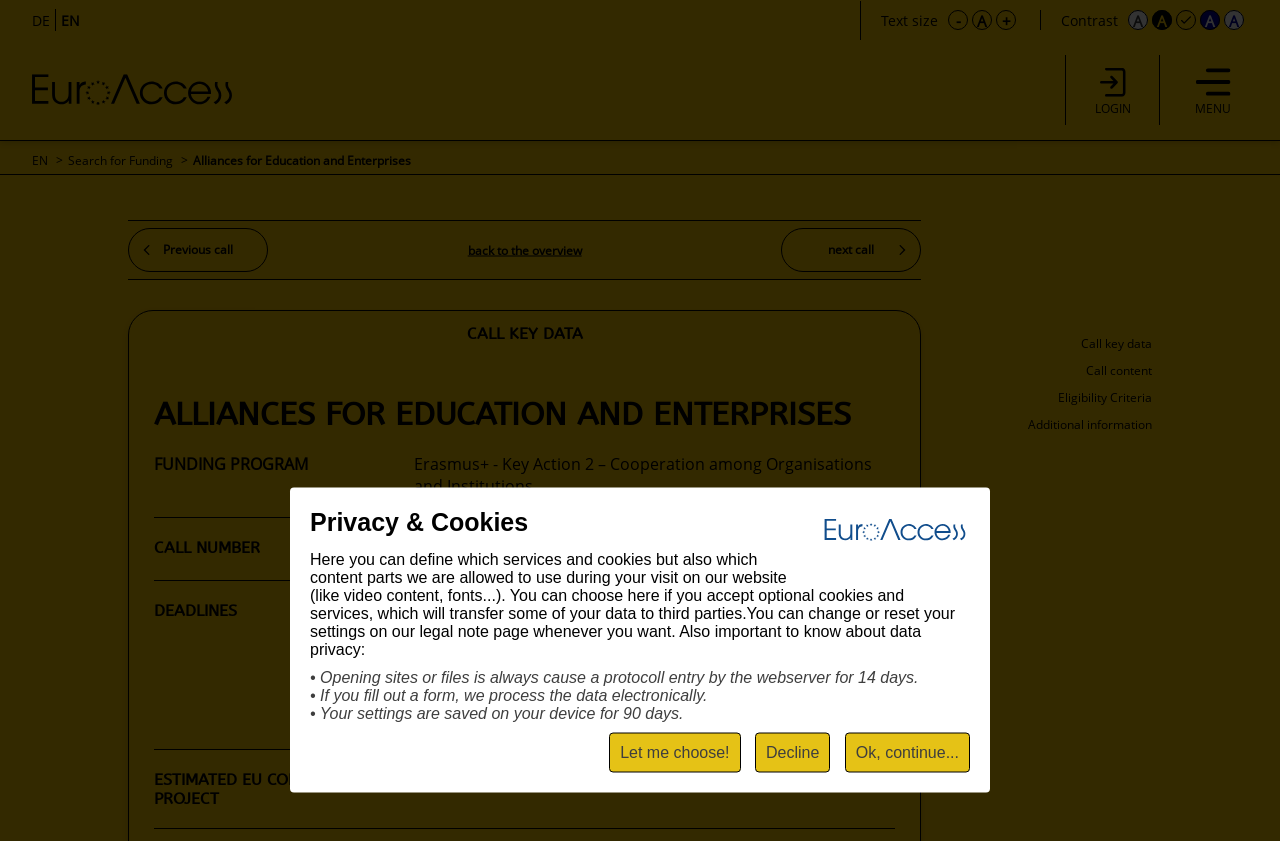What is the language of the webpage?
Give a single word or phrase answer based on the content of the image.

DE or EN